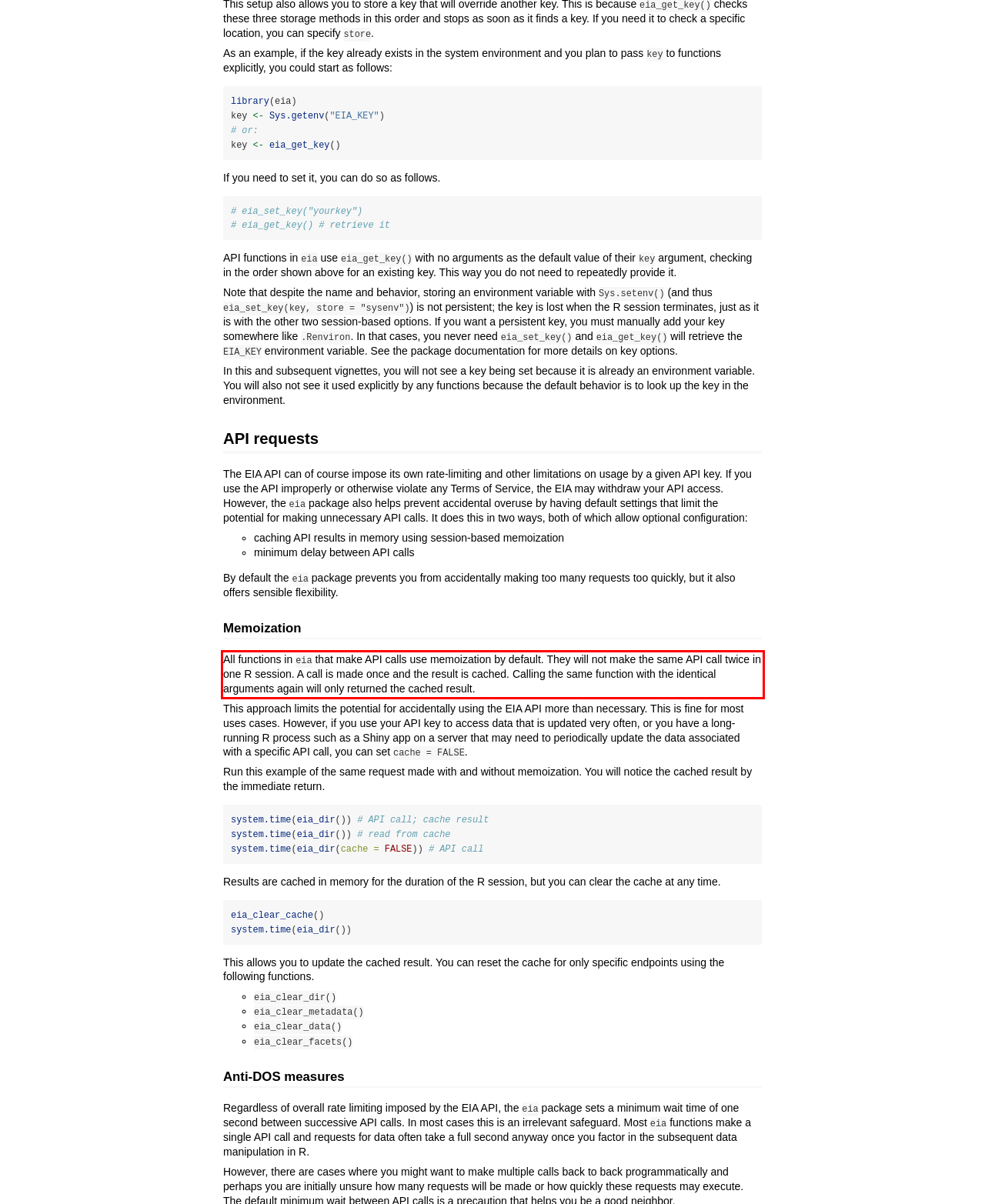In the given screenshot, locate the red bounding box and extract the text content from within it.

All functions in eia that make API calls use memoization by default. They will not make the same API call twice in one R session. A call is made once and the result is cached. Calling the same function with the identical arguments again will only returned the cached result.